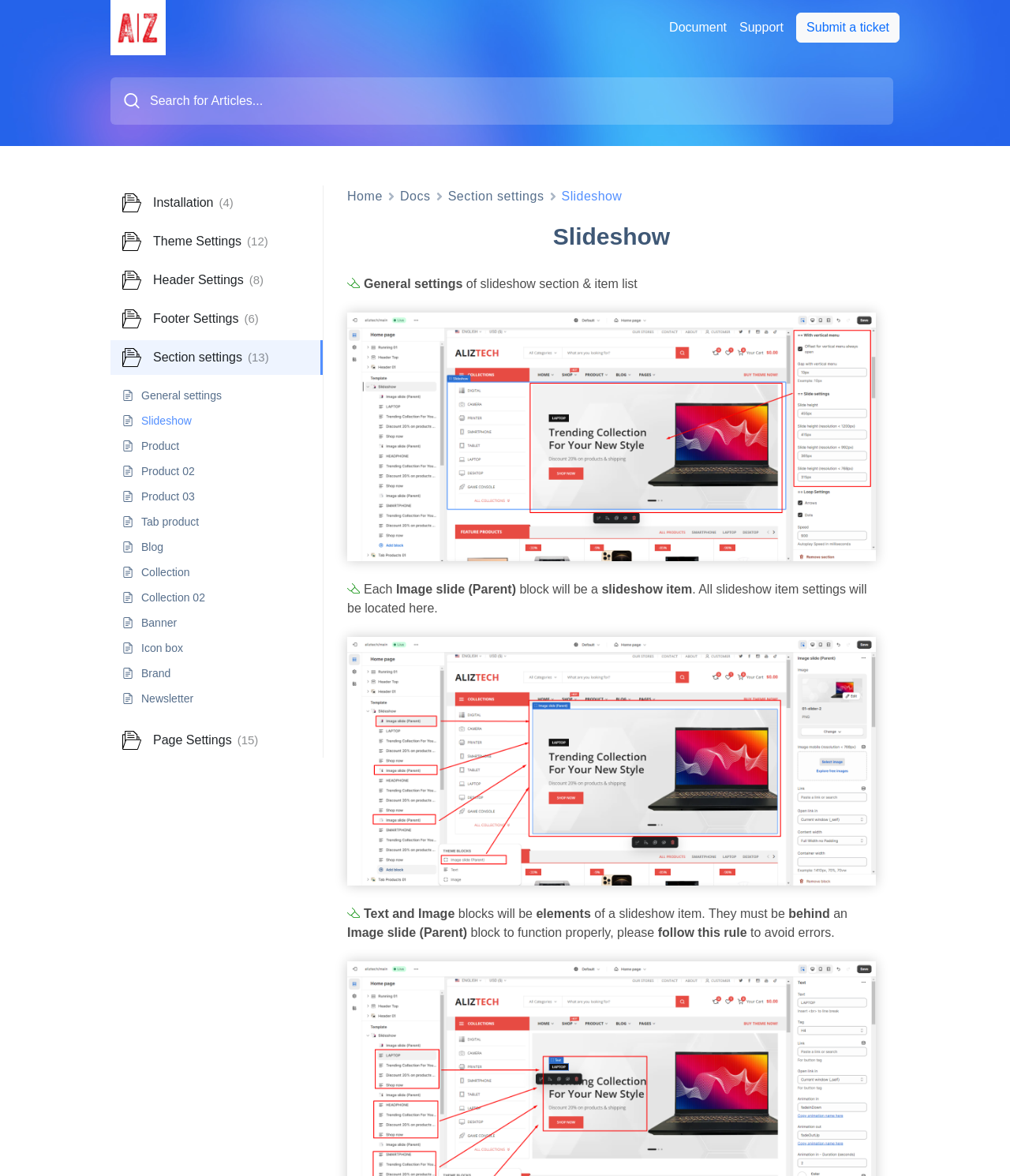Locate the bounding box coordinates of the area where you should click to accomplish the instruction: "Learn about the website".

None